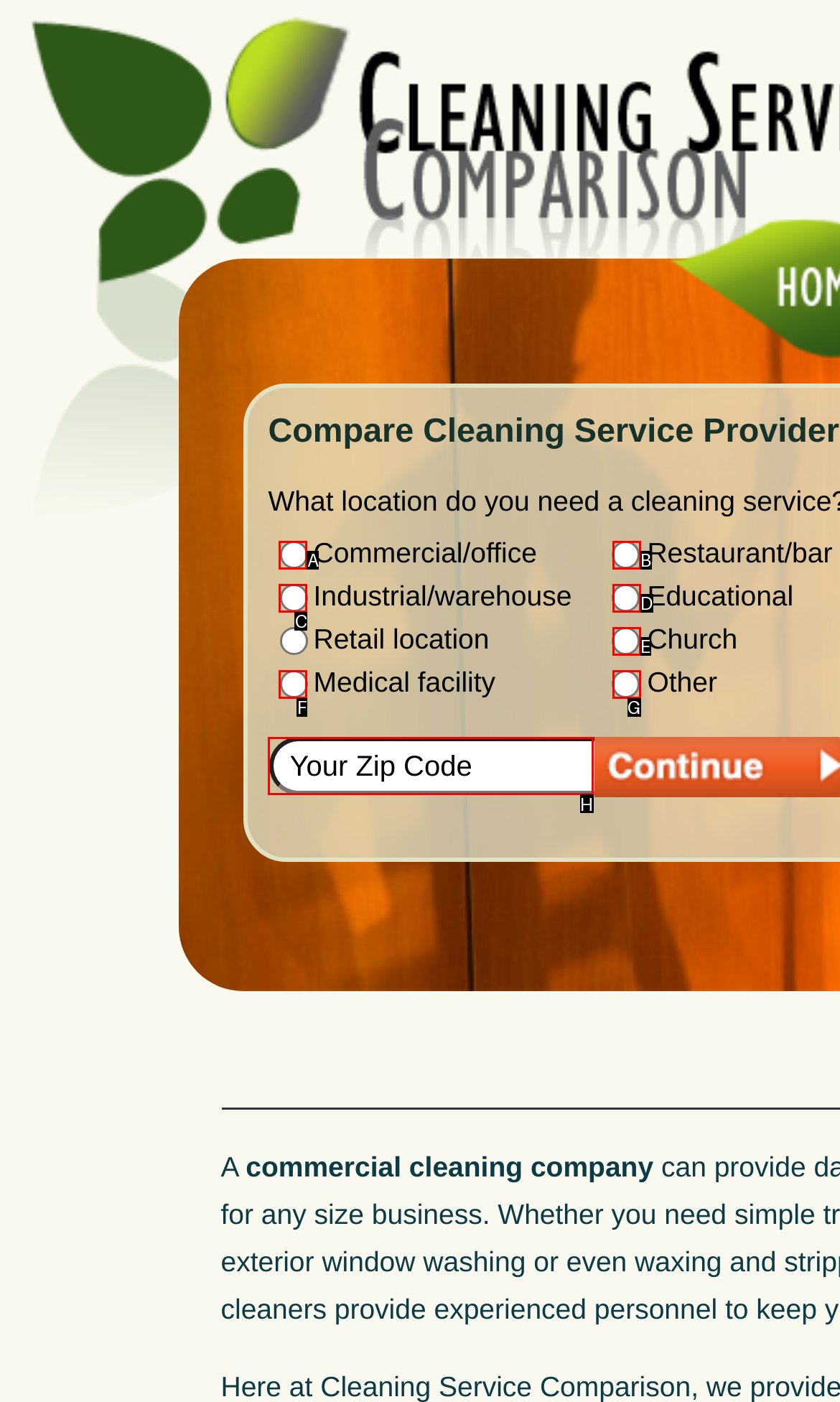Tell me which one HTML element I should click to complete the following task: Enter your zip code
Answer with the option's letter from the given choices directly.

H